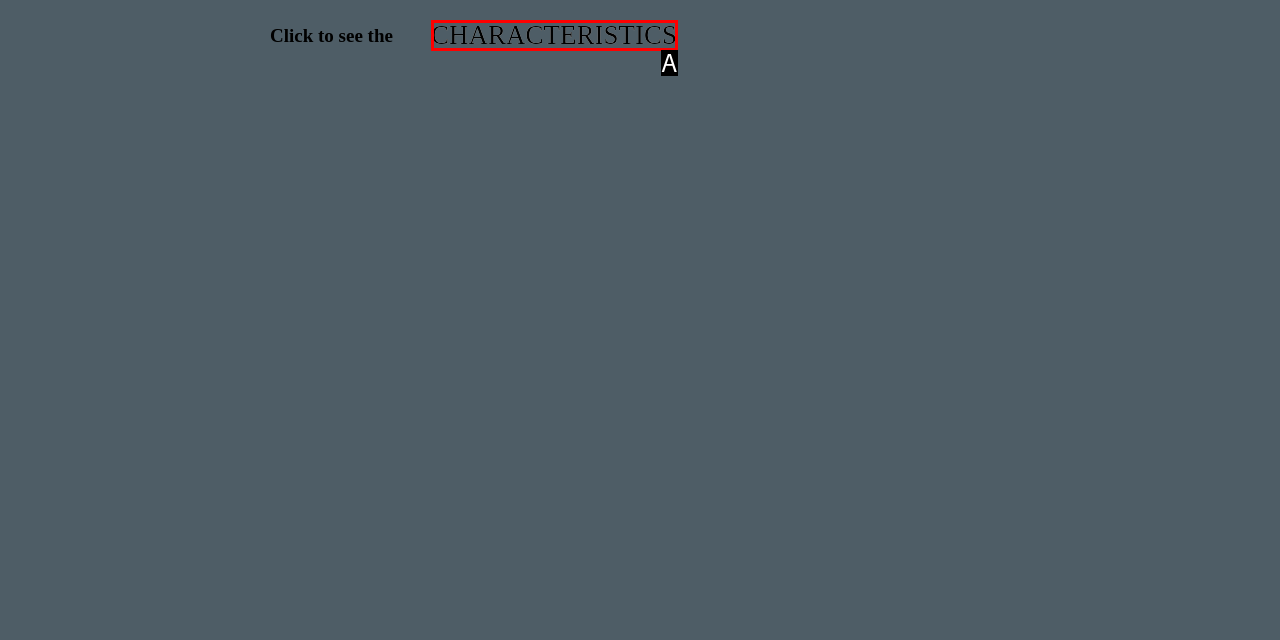Identify the letter of the UI element that corresponds to: CHARACTERISTICS
Respond with the letter of the option directly.

A